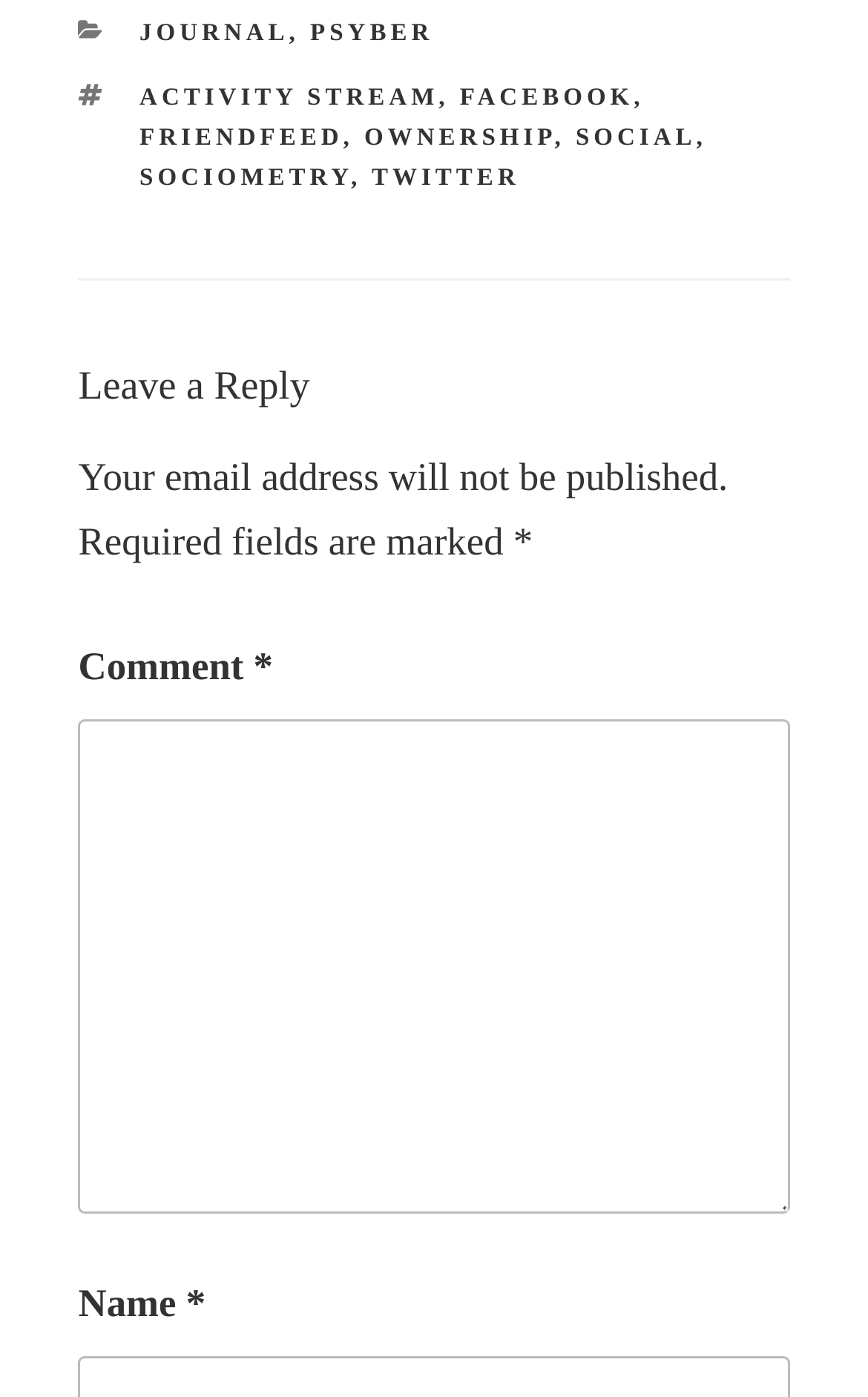Please predict the bounding box coordinates of the element's region where a click is necessary to complete the following instruction: "Click on PSYBER". The coordinates should be represented by four float numbers between 0 and 1, i.e., [left, top, right, bottom].

[0.357, 0.014, 0.499, 0.033]